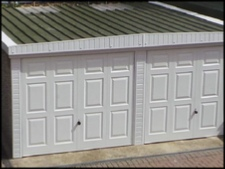What is the purpose of Grimston Asbestos Removal?
Using the information from the image, give a concise answer in one word or a short phrase.

Domestic asbestos removal